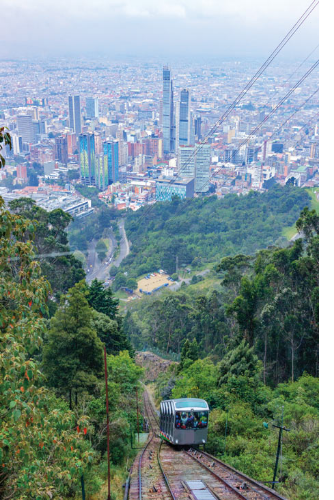What is the relationship between nature and urban development in Colombian cities?
Answer the question based on the image using a single word or a brief phrase.

Coexistence